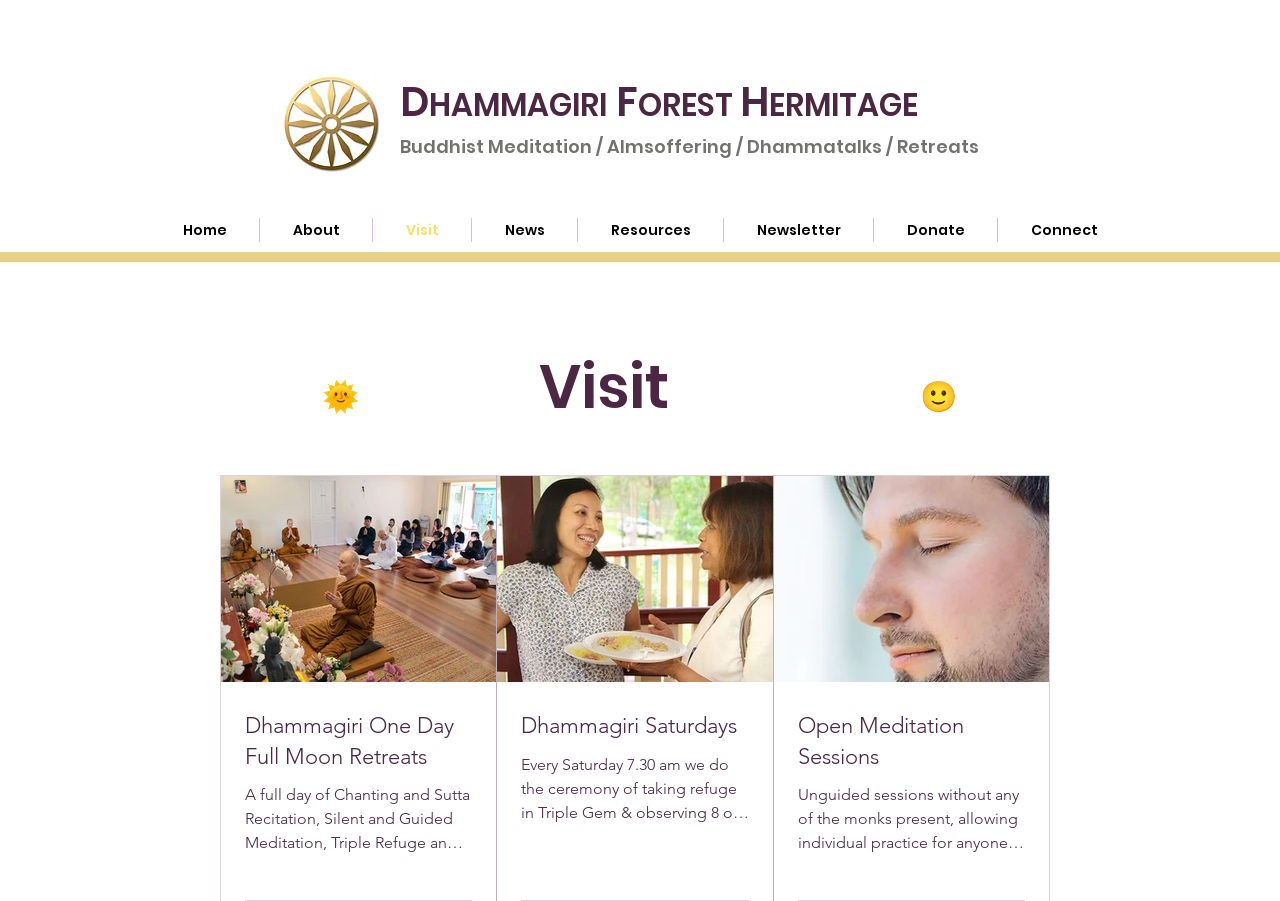Please specify the bounding box coordinates for the clickable region that will help you carry out the instruction: "Go to the About page".

[0.203, 0.242, 0.291, 0.269]